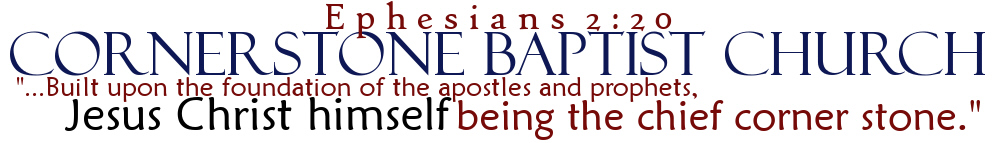What is the Scripture reference above the church's name?
Based on the visual content, answer with a single word or a brief phrase.

Ephesians 2:20